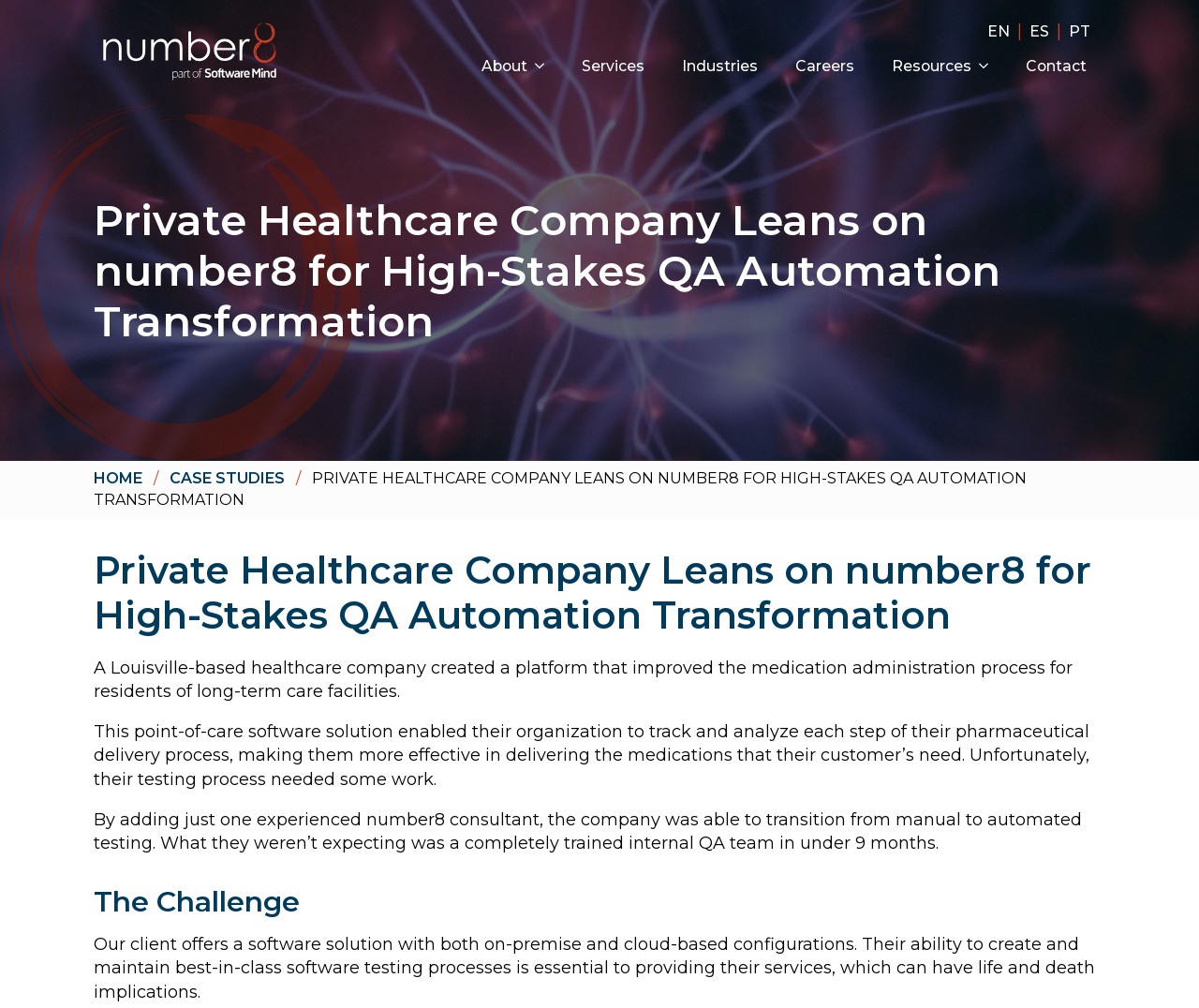Kindly determine the bounding box coordinates for the clickable area to achieve the given instruction: "Follow the sculpture manufacturer on Facebook".

None